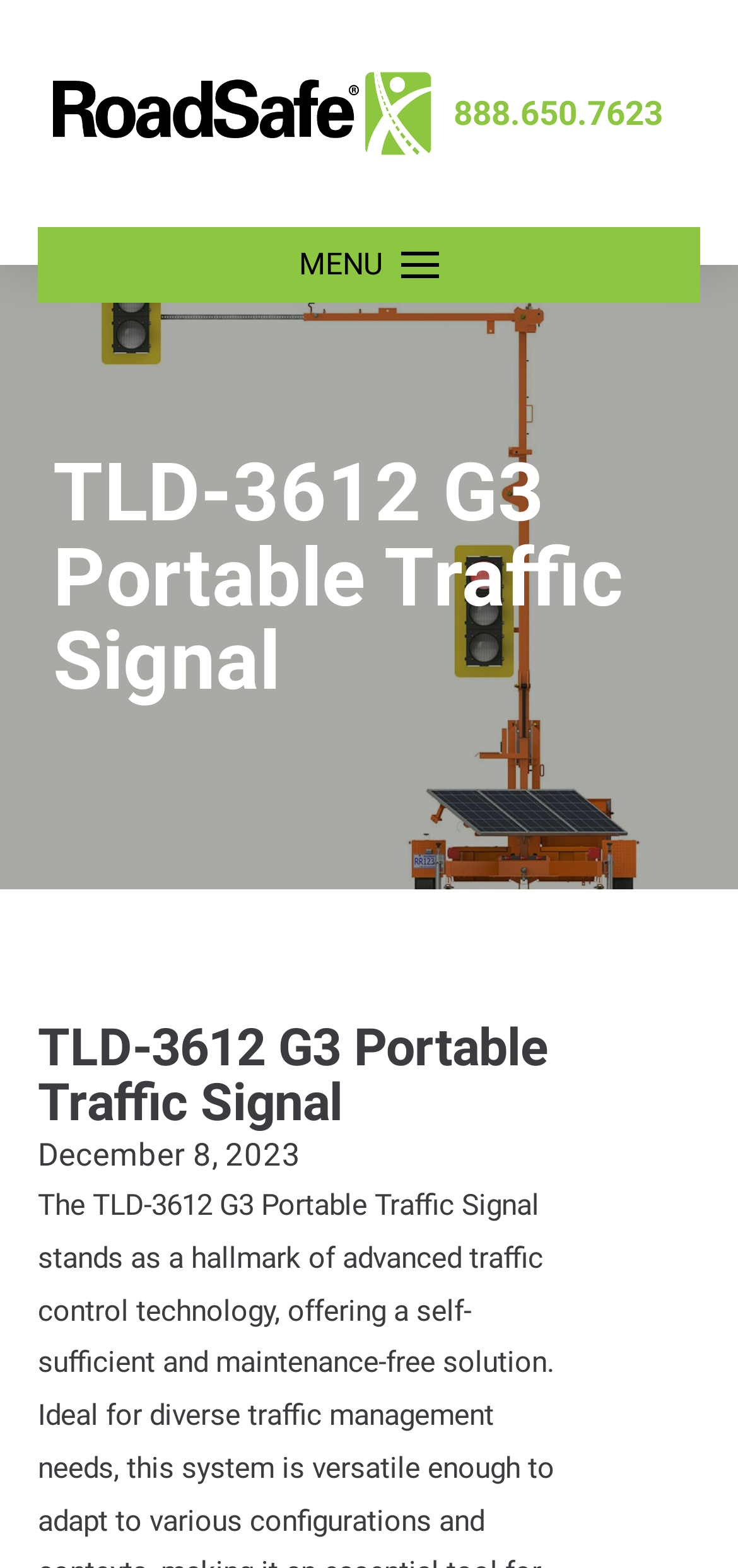Can you give a detailed response to the following question using the information from the image? What is the phone number on the webpage?

I found the phone number by looking at the link element with the text '888.650.7623' which is located at the top of the webpage.